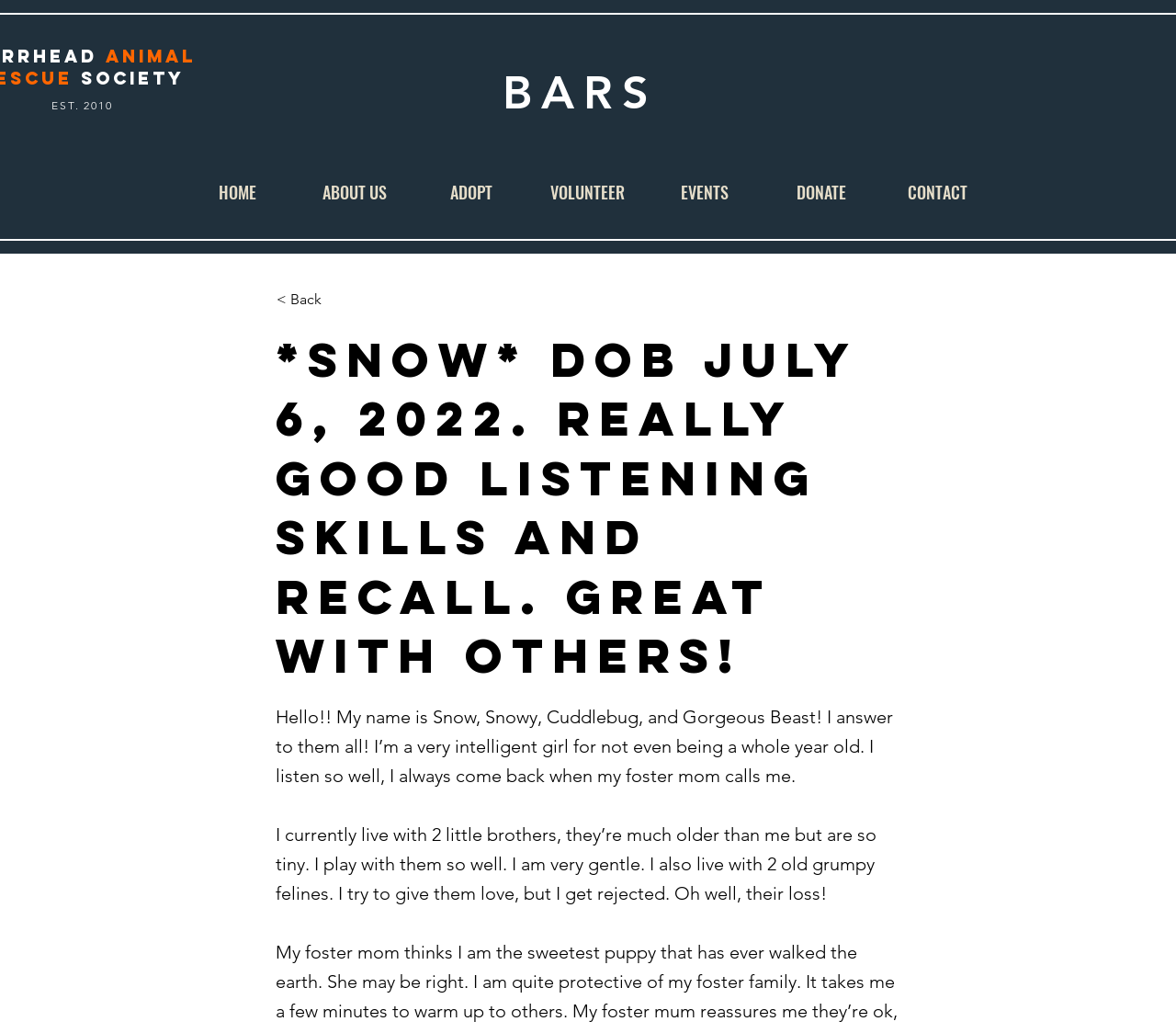Craft a detailed narrative of the webpage's structure and content.

This webpage is about a dog named Snow, who is a very intelligent and gentle girl. At the top left of the page, there is a link "EST. 2010" and a navigation menu labeled "Site" with several links, including "HOME", "ABOUT US", "ADOPT", "VOLUNTEER", "EVENTS", "DONATE", and "CONTACT". 

Below the navigation menu, there is a heading "BARS" in the middle of the top section of the page. To the left of the "BARS" heading, there is a button "< Back". 

The main content of the page is about Snow, with a heading that includes her name, date of birth, and a brief description of her good listening skills and recall. Below this heading, there is a paragraph of text that introduces Snow, mentioning her multiple names and her intelligence. 

Further down the page, there is another paragraph of text that describes Snow's living situation, including her two little brothers and two older felines. The text also mentions her gentle nature and her attempts to show love to the felines, despite being rejected.